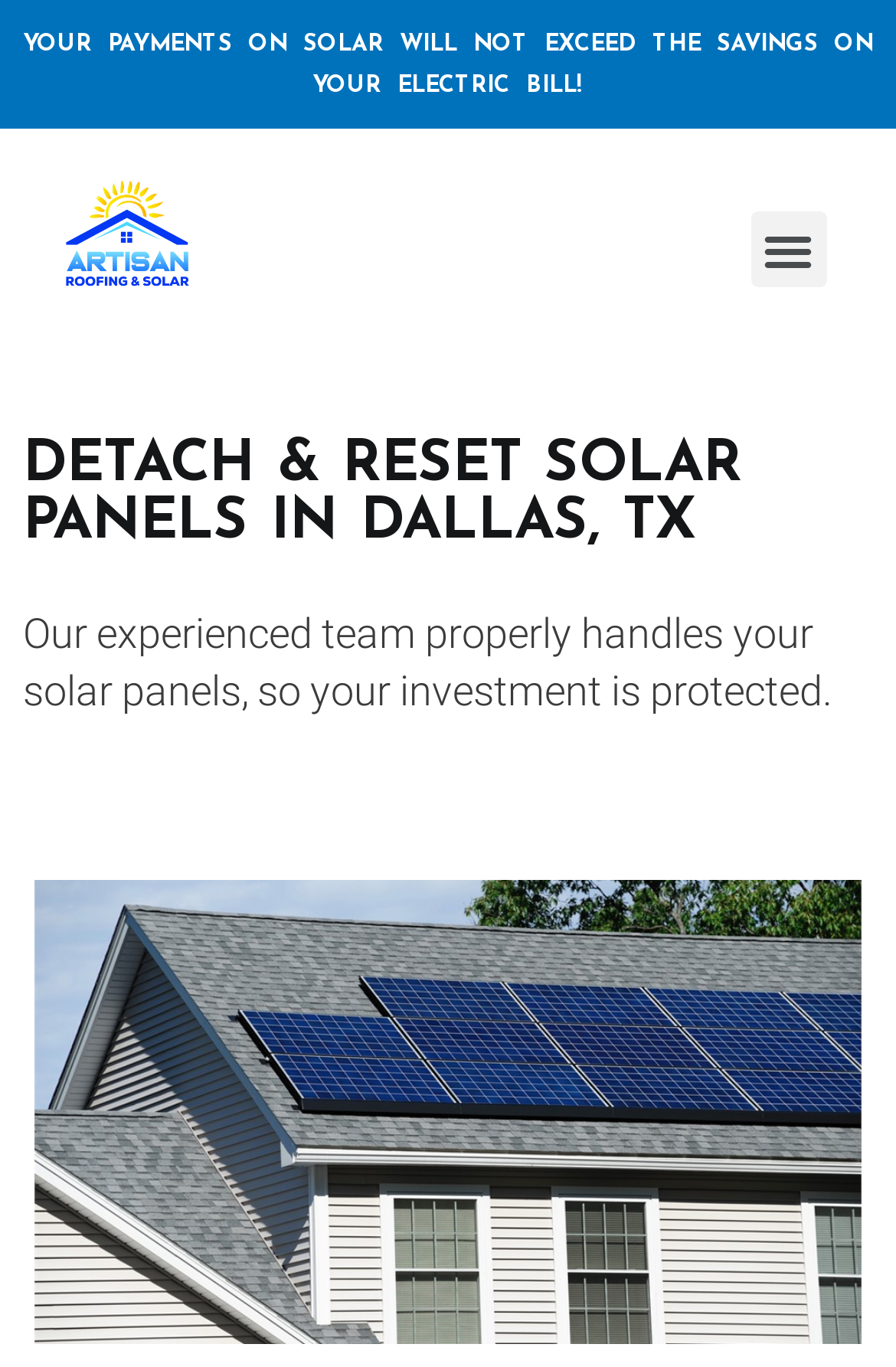Locate the bounding box coordinates of the UI element described by: "Menu". Provide the coordinates as four float numbers between 0 and 1, formatted as [left, top, right, bottom].

[0.837, 0.155, 0.922, 0.21]